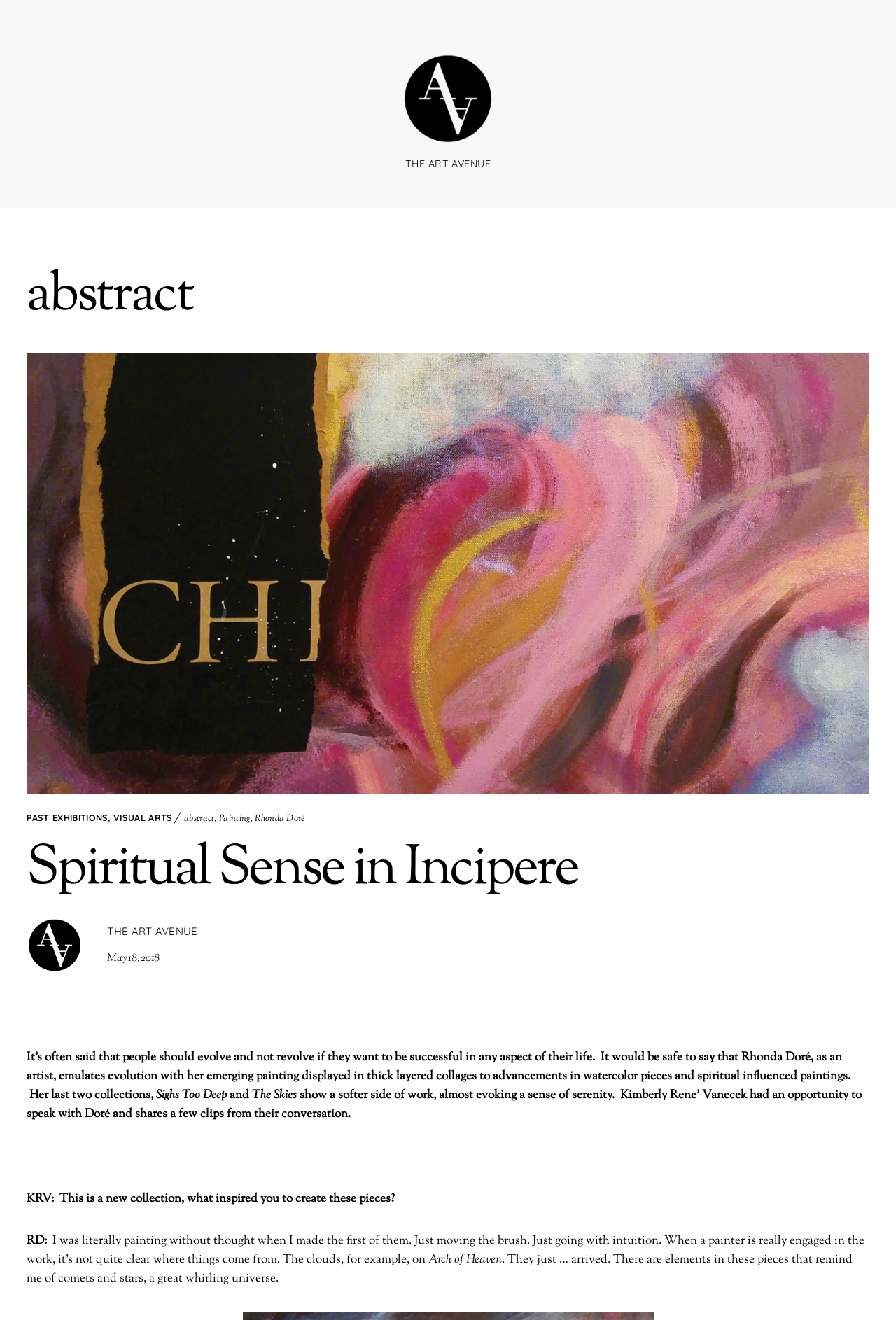Using the given description, provide the bounding box coordinates formatted as (top-left x, top-left y, bottom-right x, bottom-right y), with all values being floating point numbers between 0 and 1. Description: Rhonda Doré

[0.285, 0.615, 0.34, 0.625]